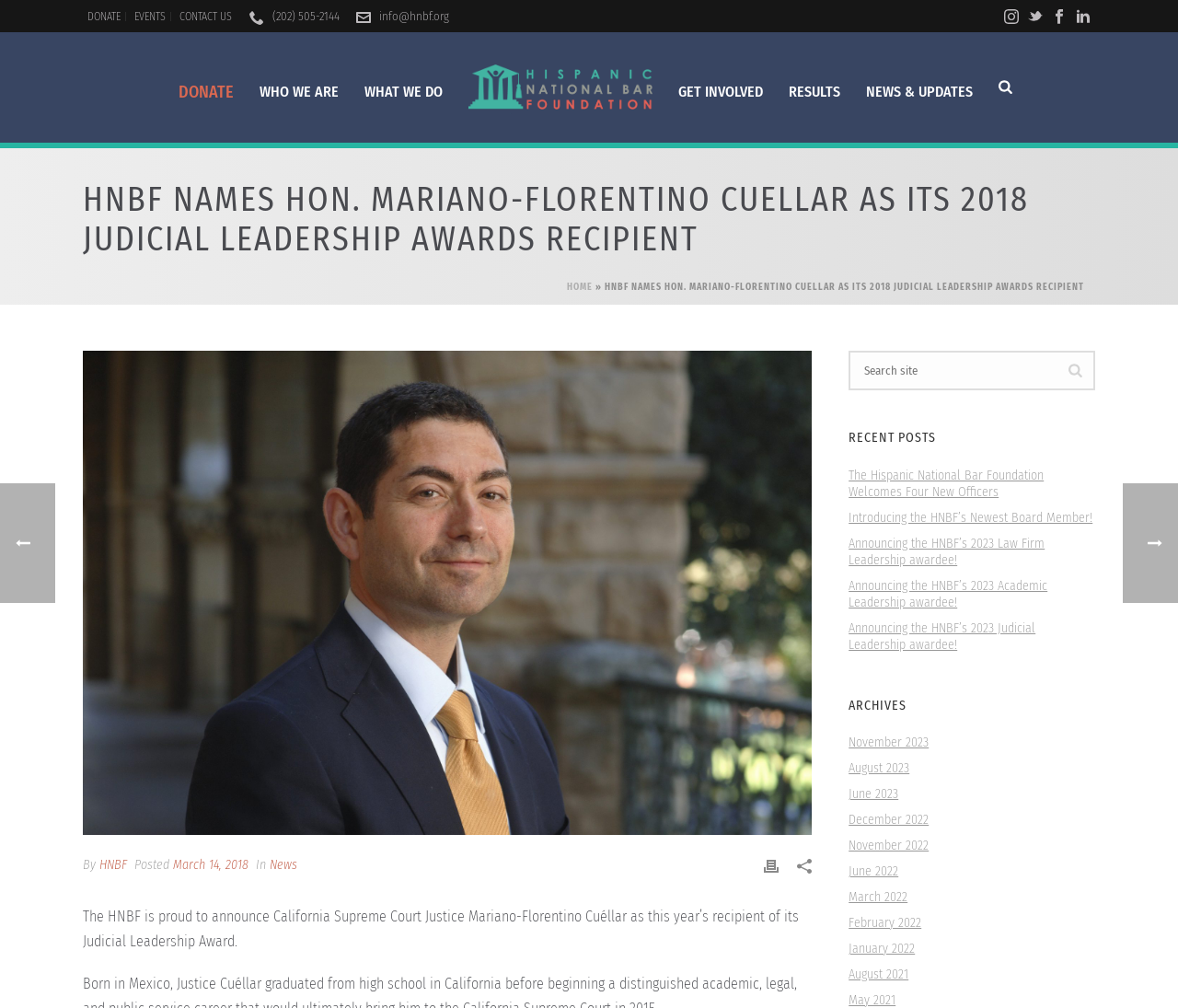What is the phone number to contact the Hispanic National Bar Foundation?
Refer to the screenshot and answer in one word or phrase.

(202) 505-2144